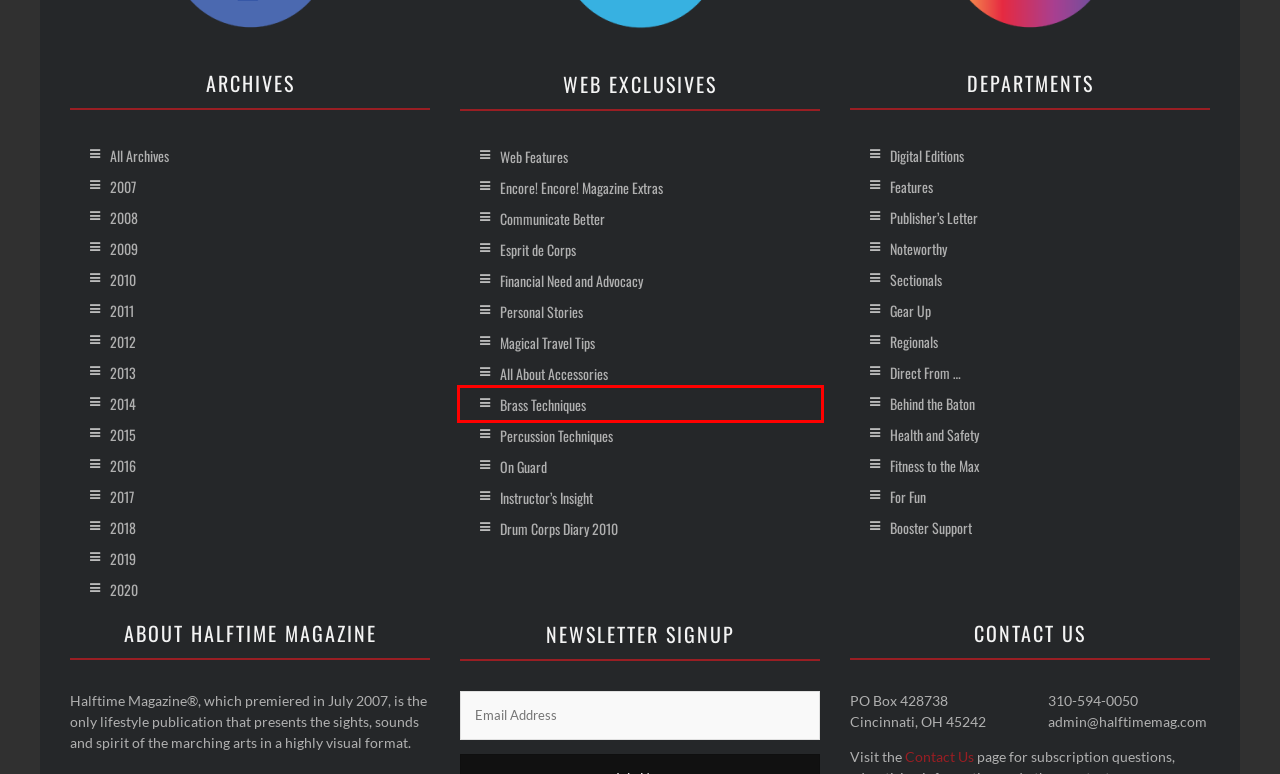Given a screenshot of a webpage with a red rectangle bounding box around a UI element, select the best matching webpage description for the new webpage that appears after clicking the highlighted element. The candidate descriptions are:
A. Brass Techniques Archives - Halftime Magazine
B. Drum Corps Diary 2010 Archives - Halftime Magazine
C. 2007 - Halftime Magazine
D. 2018 - Halftime Magazine
E. Fitness to the Max Archives - Halftime Magazine
F. Communicate Better Archives - Halftime Magazine
G. Publisher's Letter Archives - Halftime Magazine
H. Sectionals Archives - Halftime Magazine

A